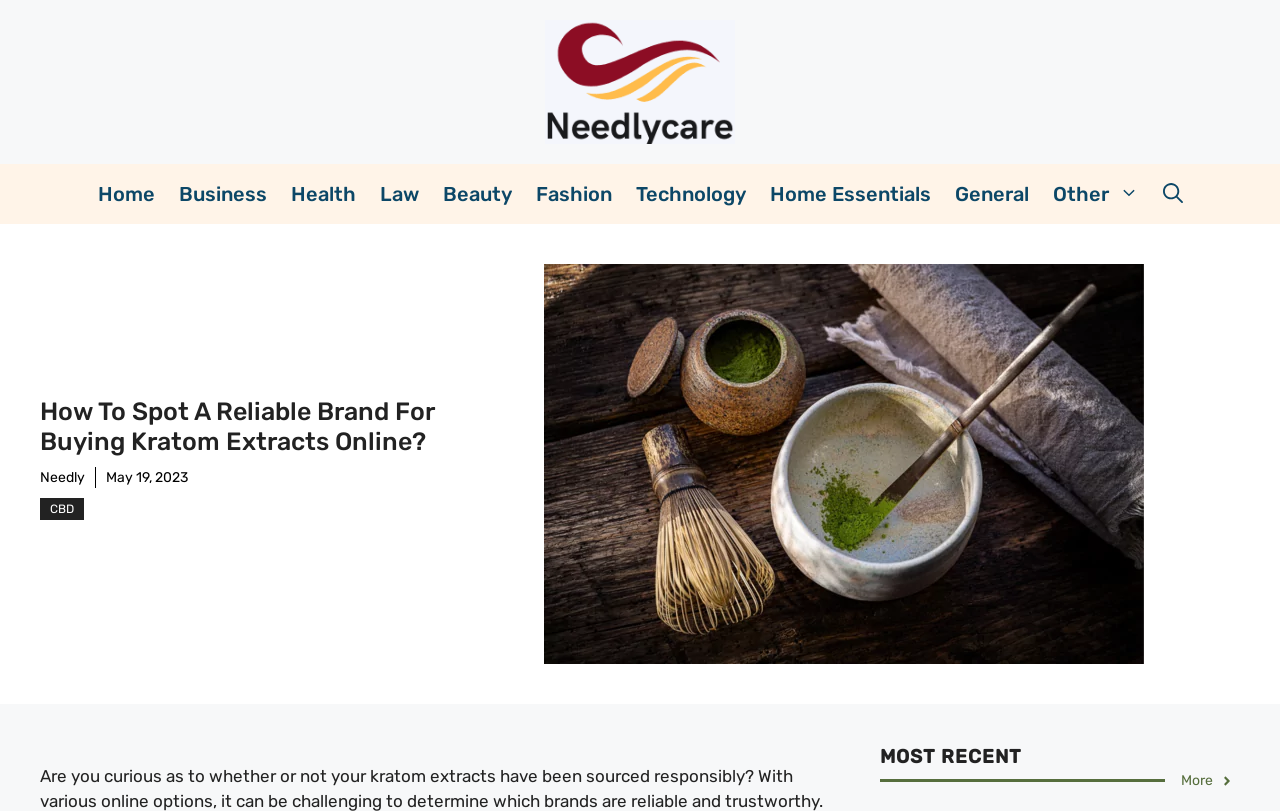What is the purpose of the 'Open Search Bar' link?
Look at the image and construct a detailed response to the question.

The 'Open Search Bar' link is located at the end of the navigation menu and is likely intended to allow users to search for content on the website.